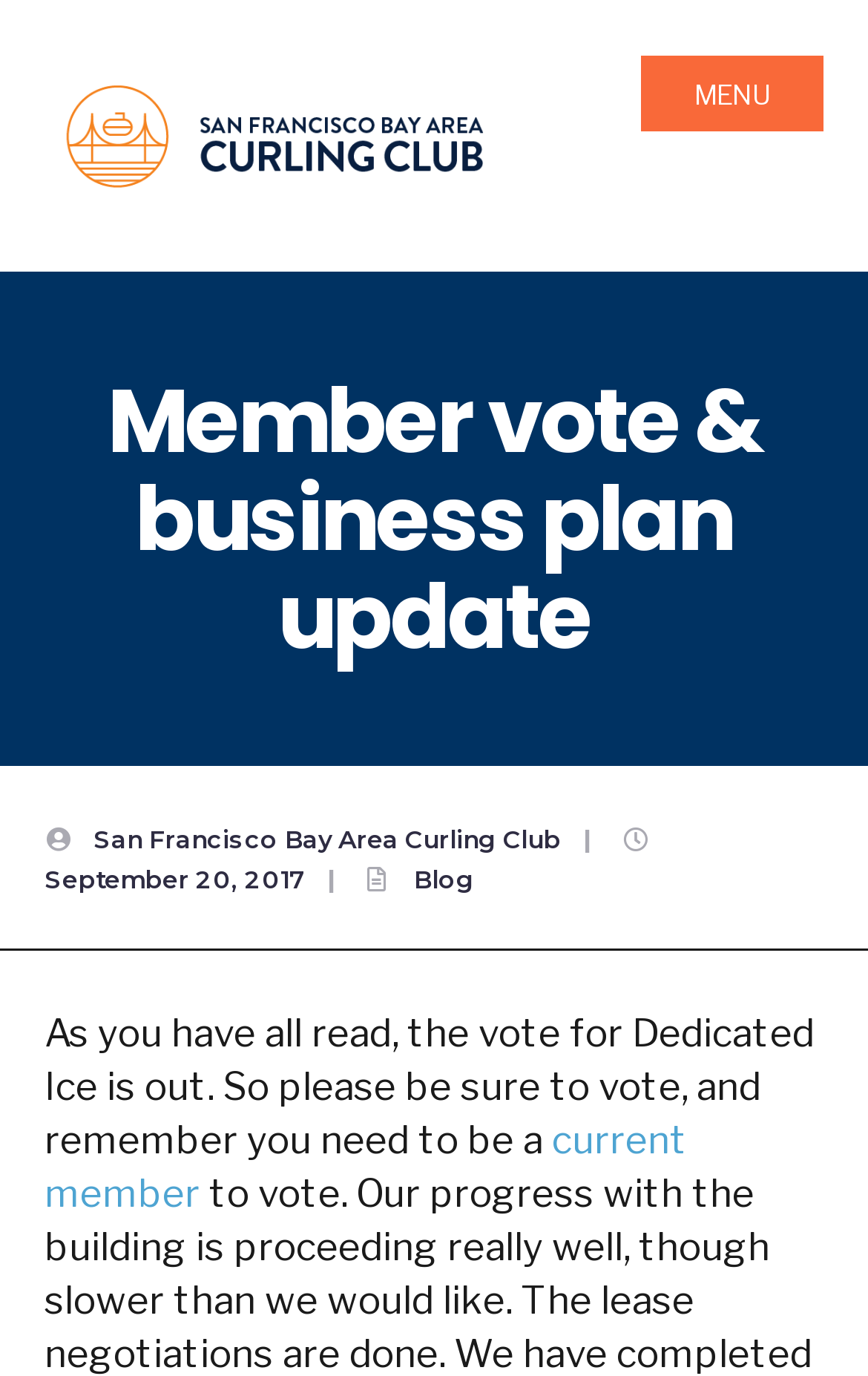Answer the question in one word or a short phrase:
What is the name of the curling club?

San Francisco Bay Area Curling Club